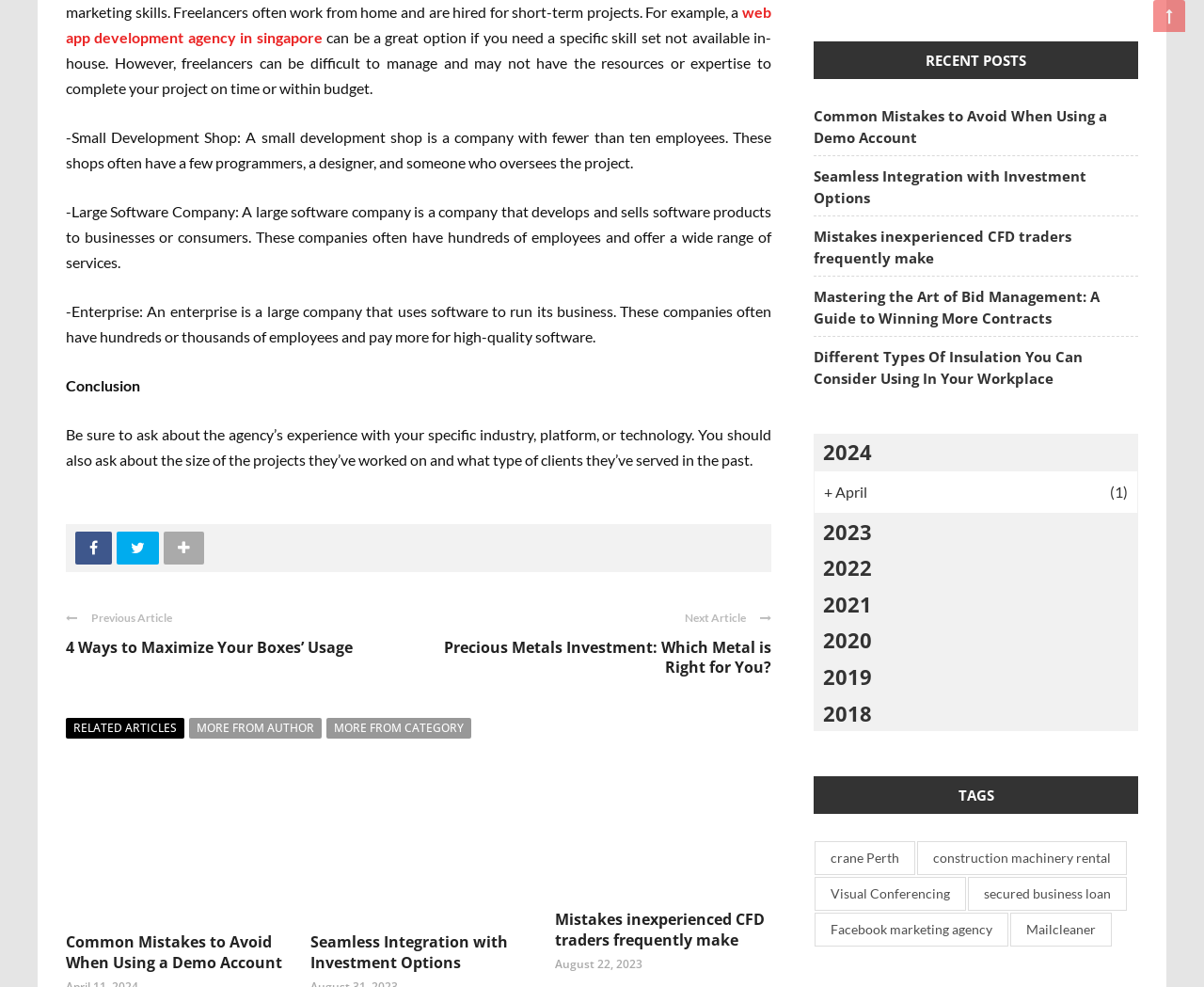Provide the bounding box coordinates for the area that should be clicked to complete the instruction: "Visit Facebook page".

[0.062, 0.538, 0.097, 0.572]